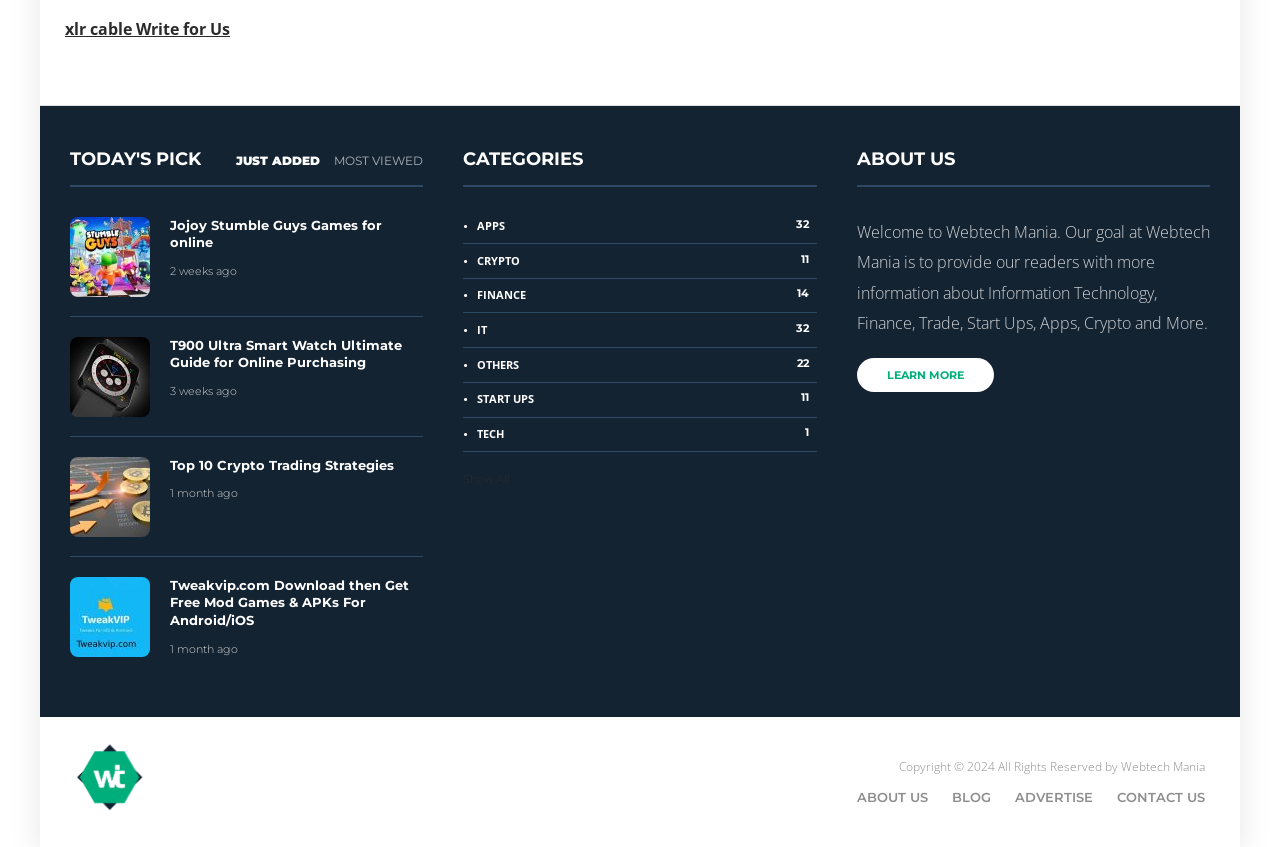Can you give a detailed response to the following question using the information from the image? What is the copyright information at the bottom of the webpage?

At the bottom of the webpage, I found the copyright information, which states 'Copyright © 2024 All Rights Reserved by Webtech Mania', indicating that the content is owned by Webtech Mania and protected by copyright law.